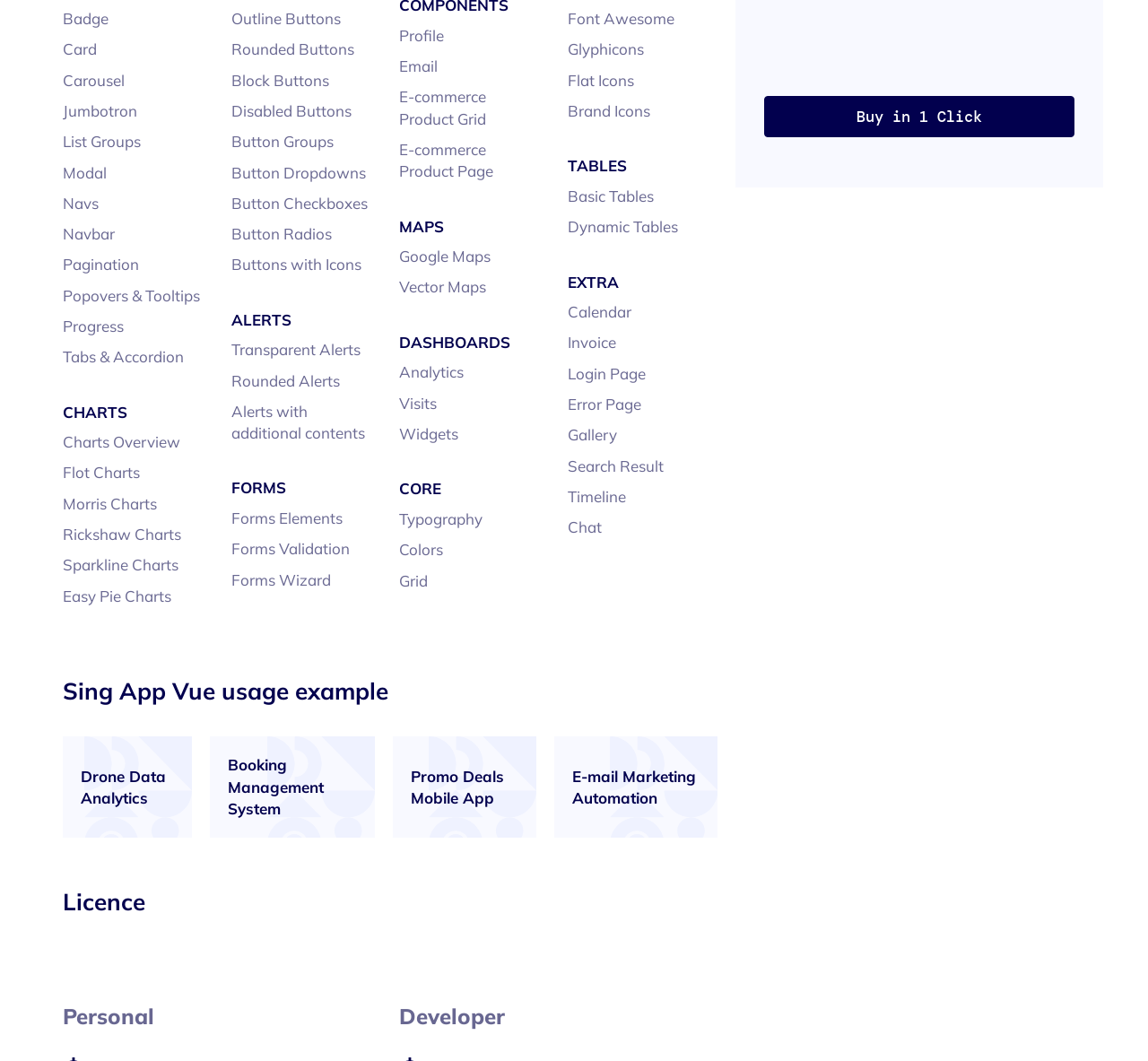What is the category of 'Badge'?
Answer the question with a single word or phrase derived from the image.

Components